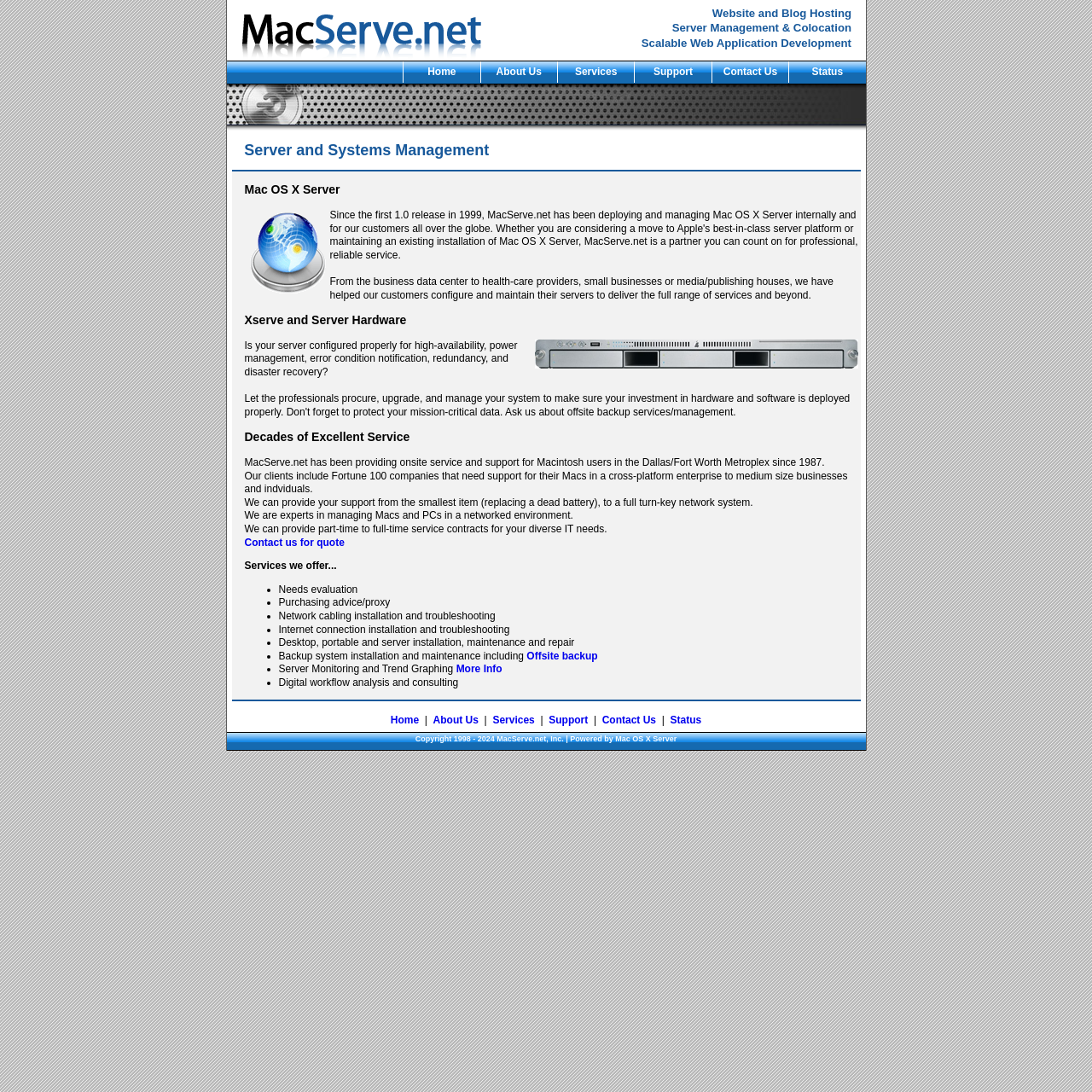Using the description "Contact Us", predict the bounding box of the relevant HTML element.

[0.551, 0.654, 0.601, 0.665]